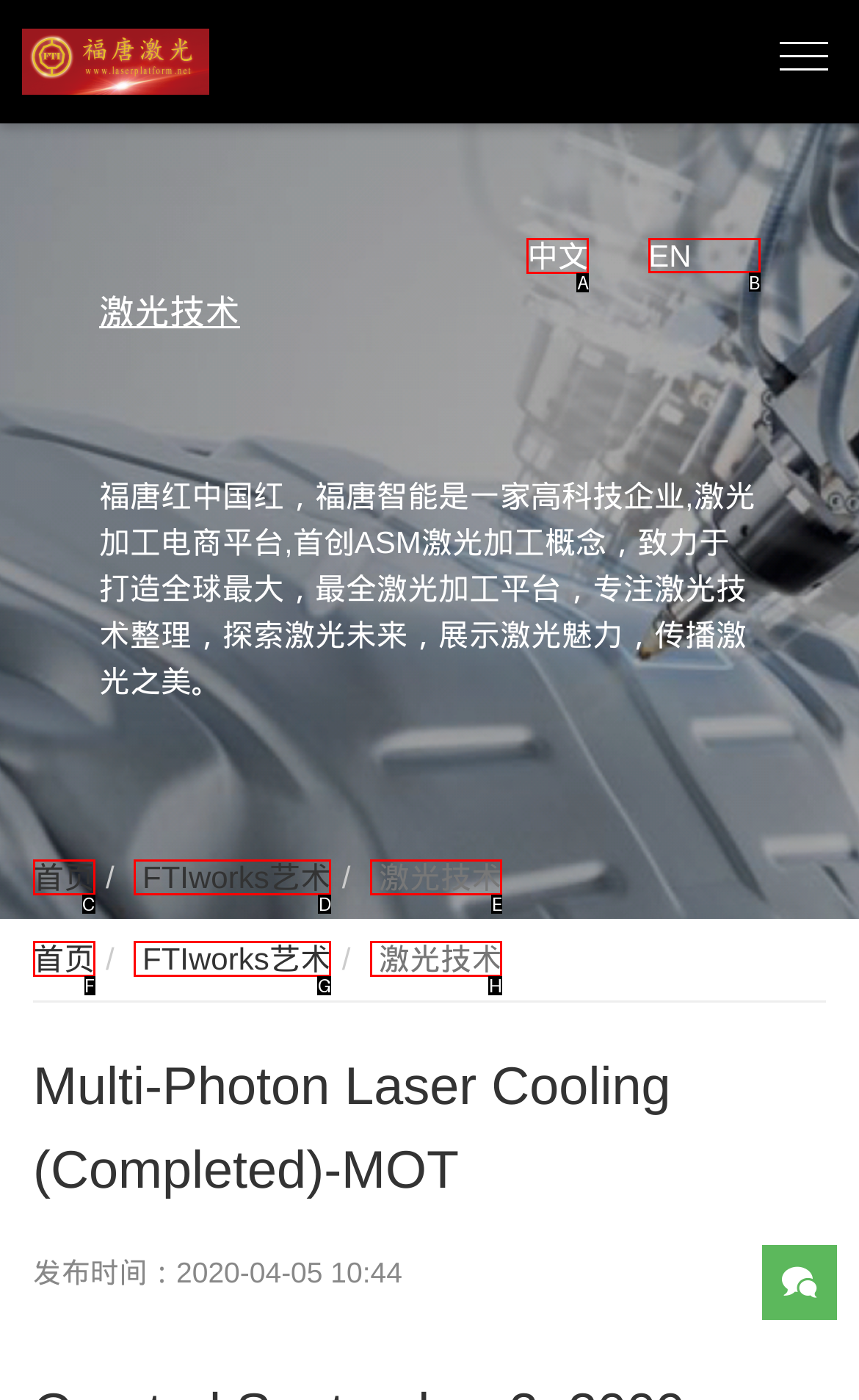Point out which UI element to click to complete this task: Switch to English
Answer with the letter corresponding to the right option from the available choices.

B